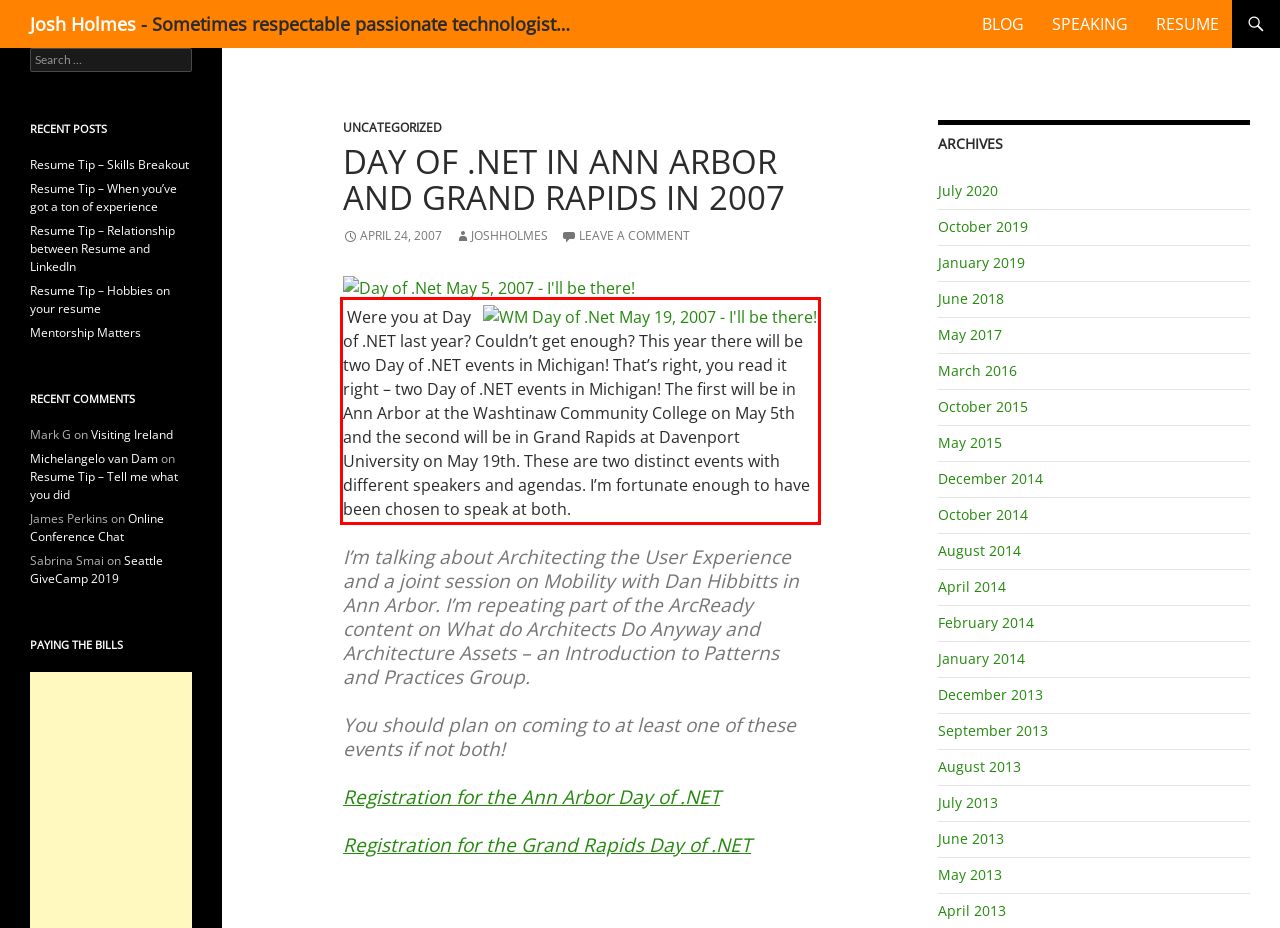Please perform OCR on the text content within the red bounding box that is highlighted in the provided webpage screenshot.

Were you at Day of .NET last year? Couldn’t get enough? This year there will be two Day of .NET events in Michigan! That’s right, you read it right – two Day of .NET events in Michigan! The first will be in Ann Arbor at the Washtinaw Community College on May 5th and the second will be in Grand Rapids at Davenport University on May 19th. These are two distinct events with different speakers and agendas. I’m fortunate enough to have been chosen to speak at both.